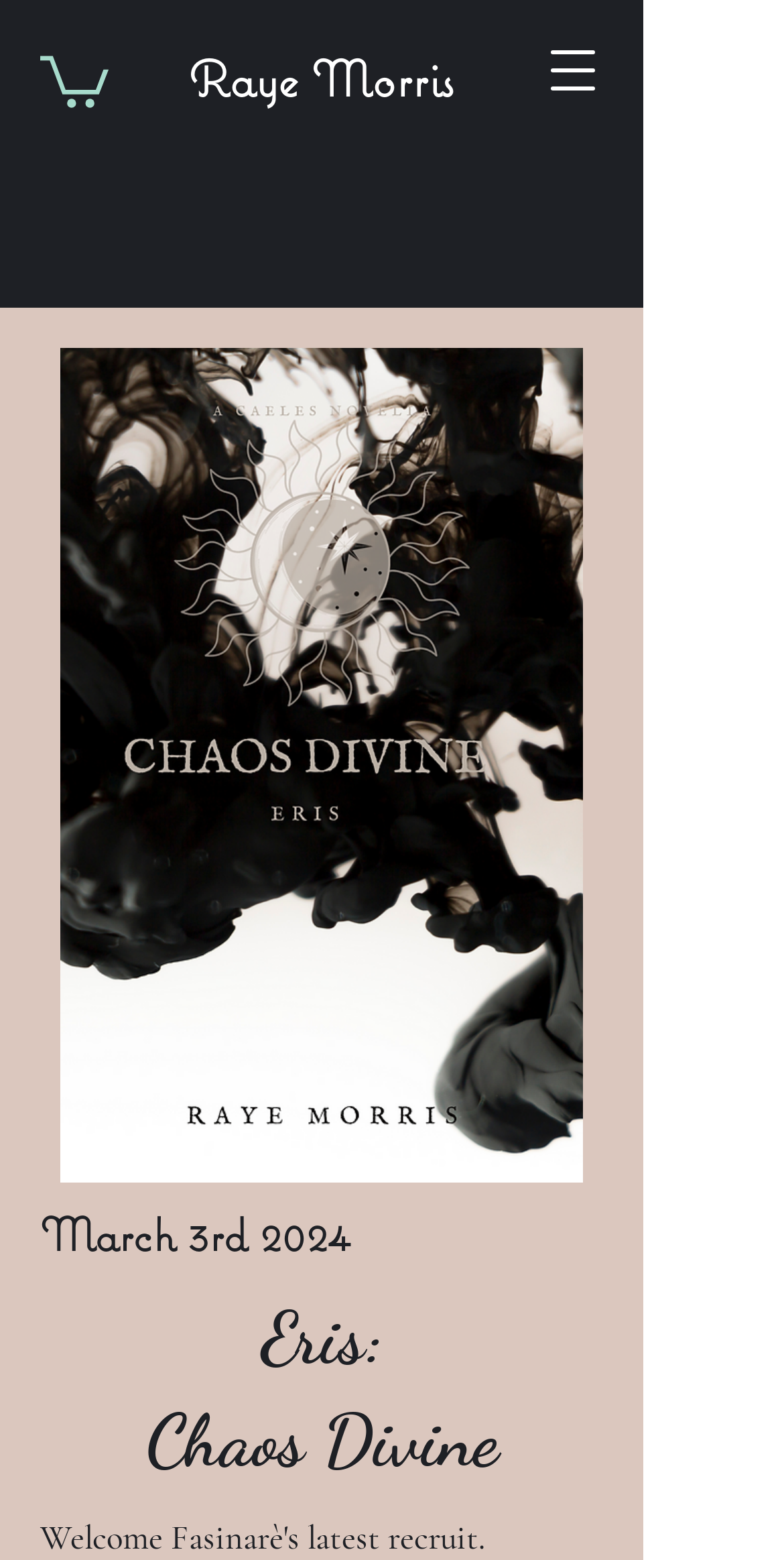Give an extensive and precise description of the webpage.

The webpage is titled "Eris: Chaos Divine" and features a navigation menu button at the top right corner, which can be opened to reveal a dialog. Below the navigation button, there is a small image linked to an unknown destination, positioned at the top left corner. 

To the right of the small image, there is a link with the text "Raye Morris". Further down, a "Log In" button is located, accompanied by a small icon to its left. 

On the left side of the page, there is a large image, "Eris.png", which occupies most of the vertical space. 

At the bottom left of the page, there are two headings. The first heading reads "March 3rd 2024", and the second heading, which is positioned below the first one, reads "Eris: Chaos Divine".